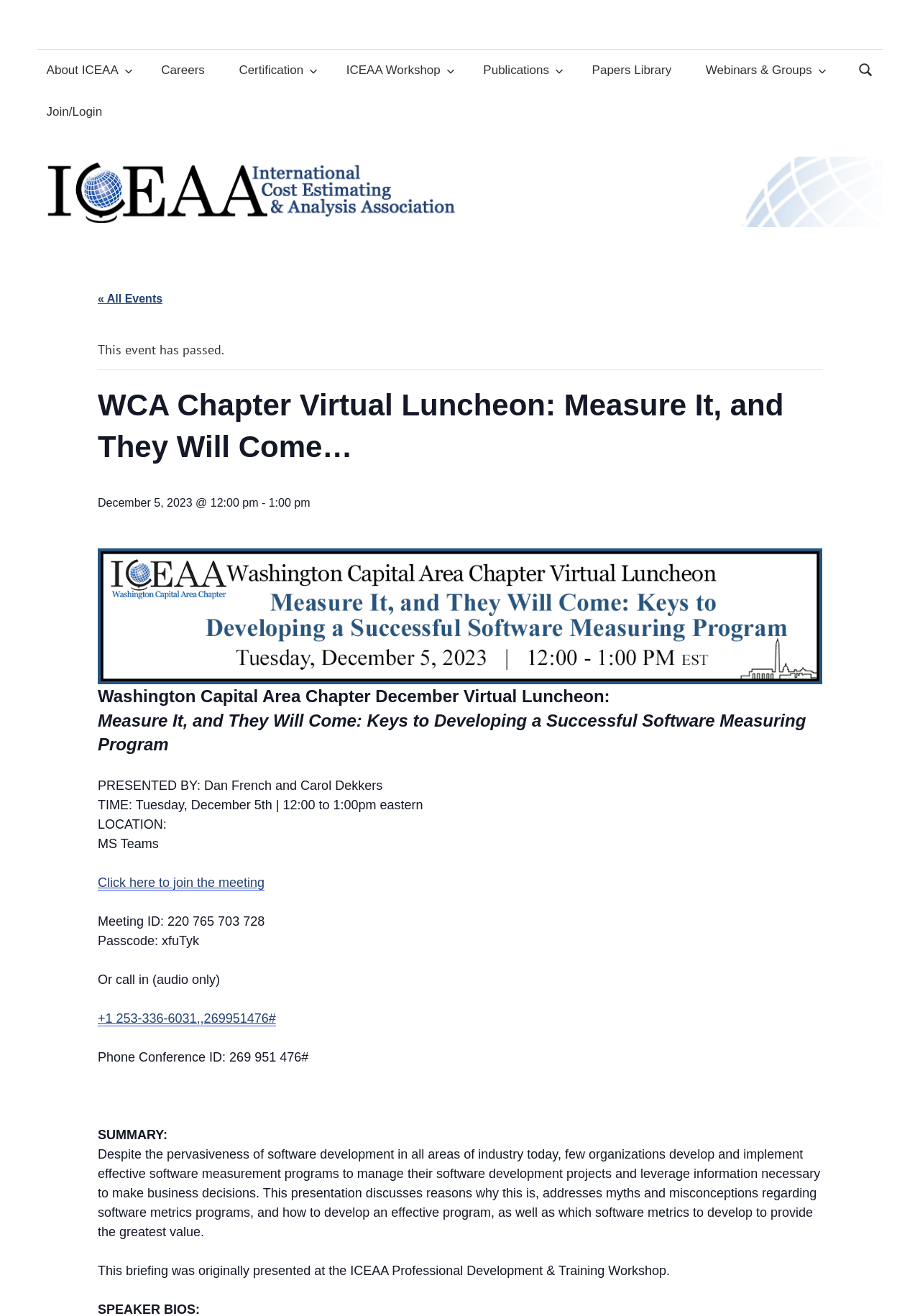Please answer the following question using a single word or phrase: 
What is the date of the WCA Chapter Virtual Luncheon?

December 5, 2023